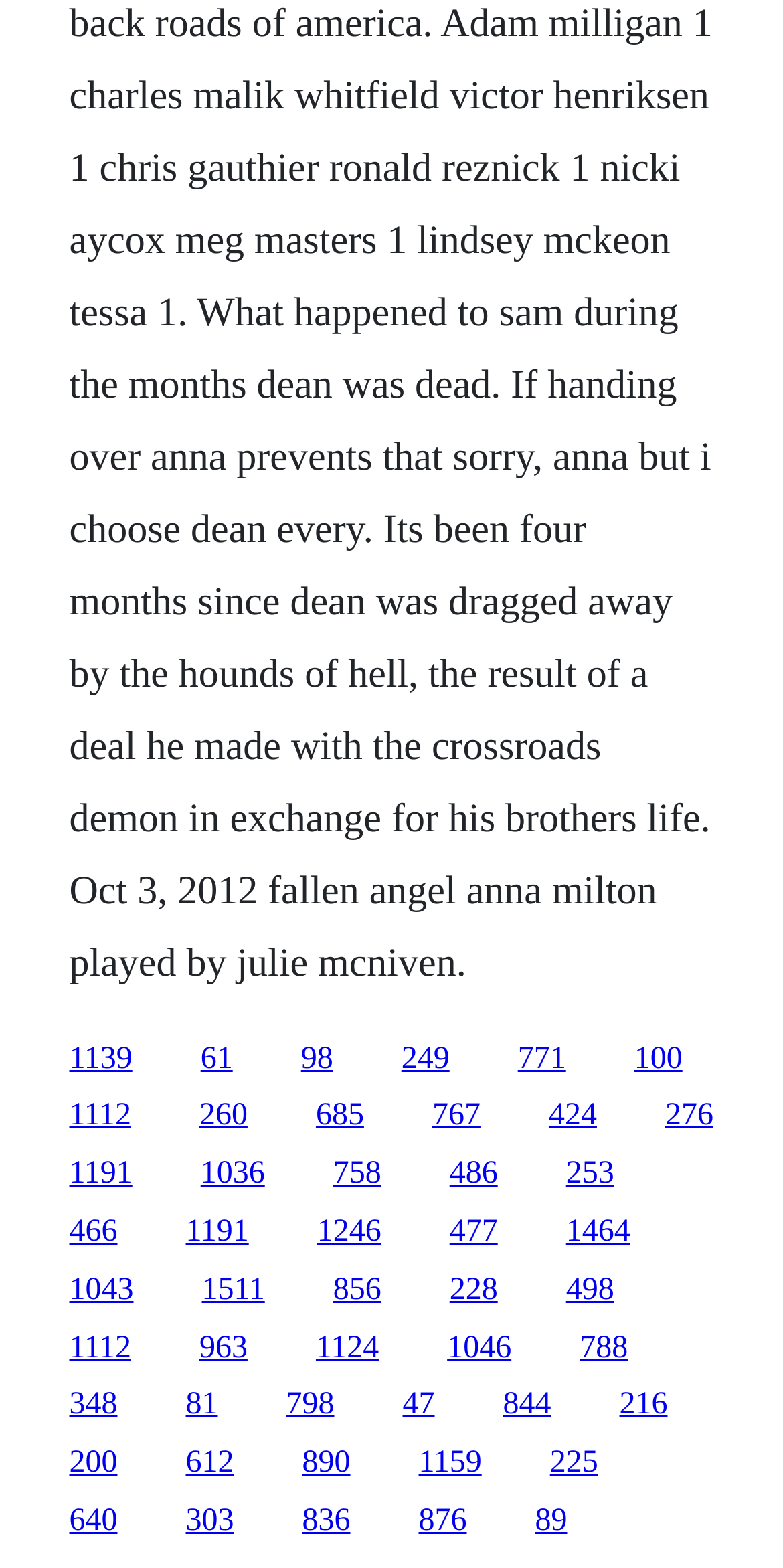Determine the bounding box coordinates of the region to click in order to accomplish the following instruction: "Call 800-811-6953". Provide the coordinates as four float numbers between 0 and 1, specifically [left, top, right, bottom].

None